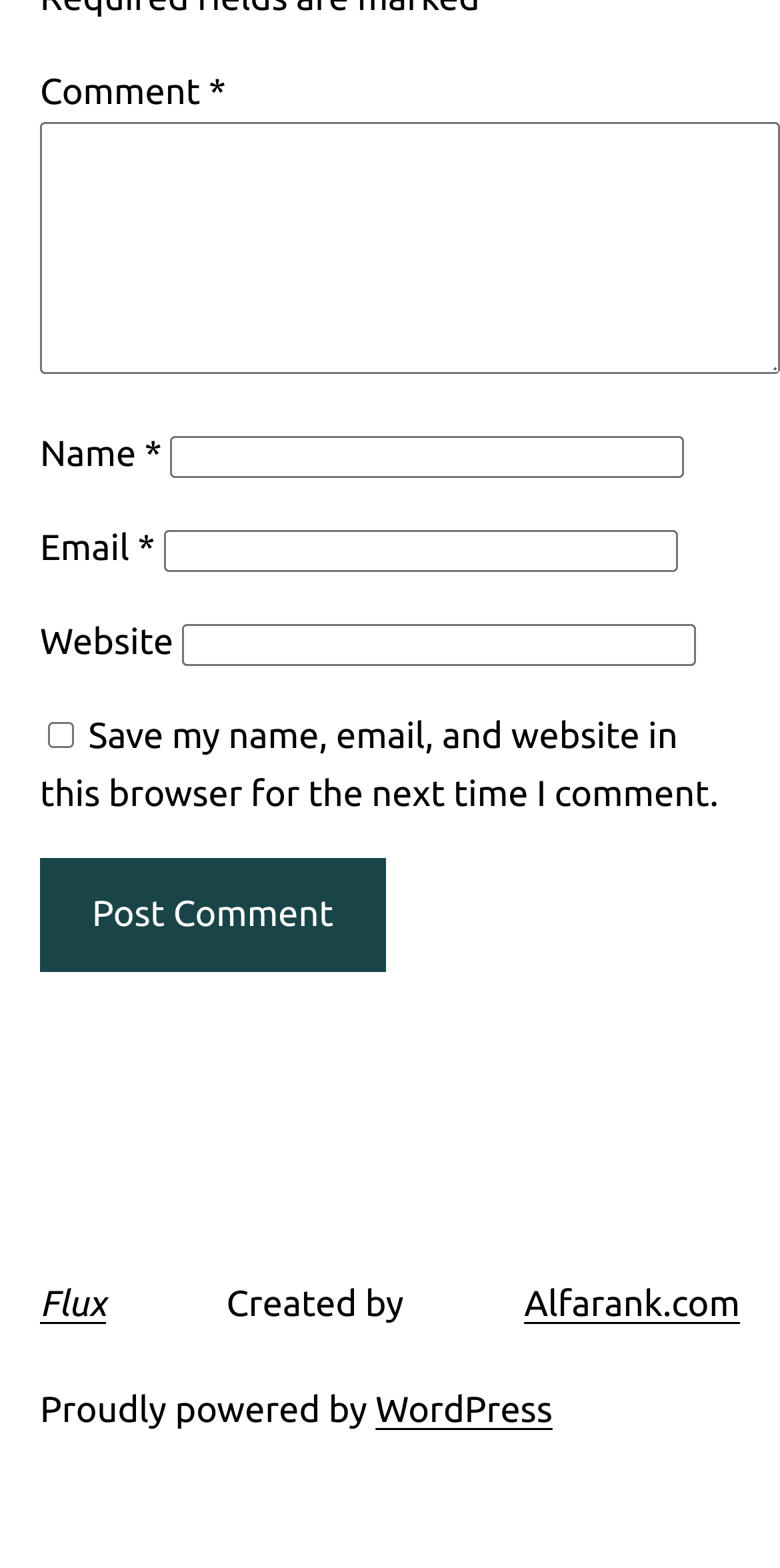Please identify the bounding box coordinates of the element on the webpage that should be clicked to follow this instruction: "Enter a comment". The bounding box coordinates should be given as four float numbers between 0 and 1, formatted as [left, top, right, bottom].

[0.051, 0.077, 1.0, 0.238]